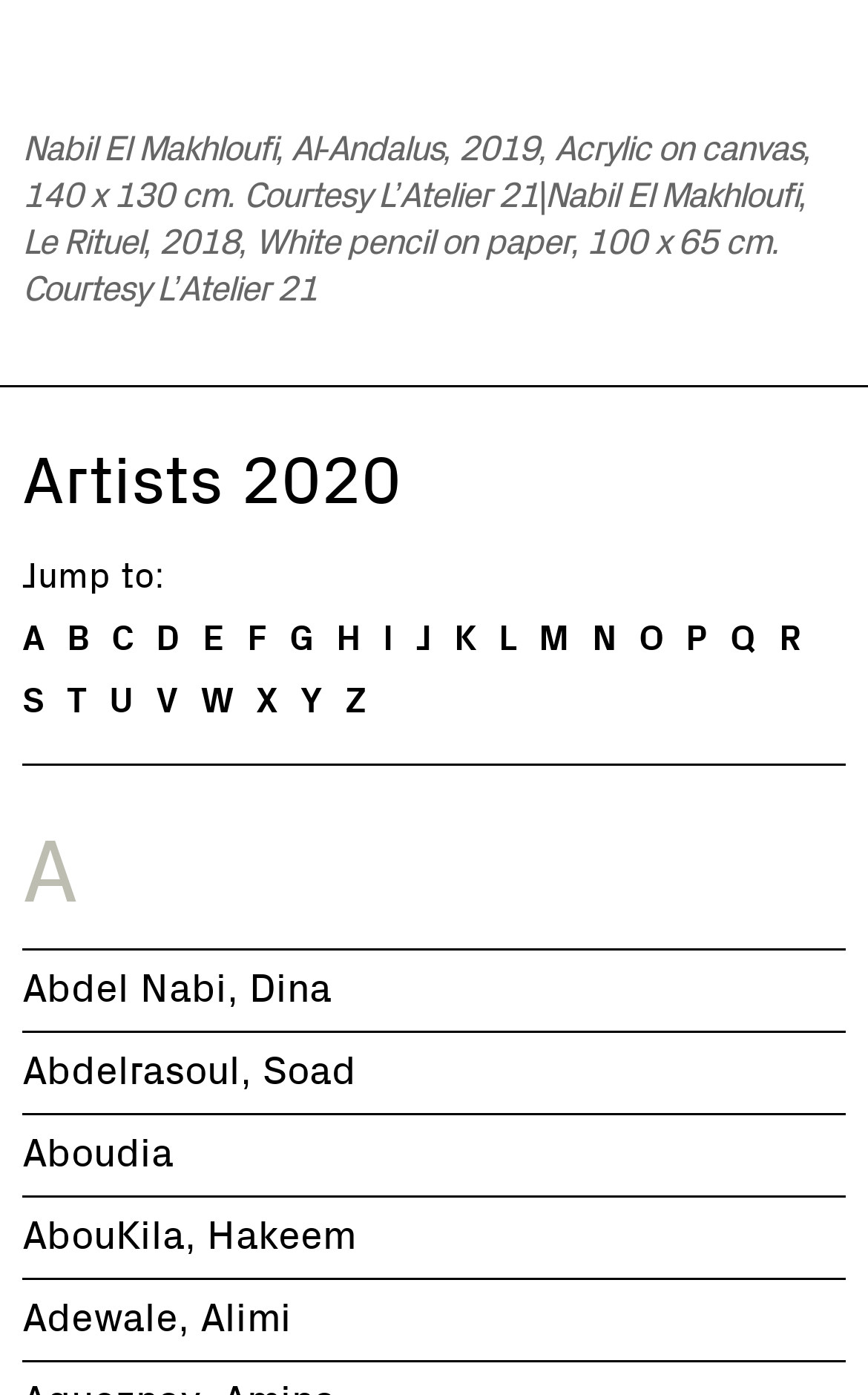Locate the bounding box coordinates of the clickable part needed for the task: "Select the letter Z".

[0.397, 0.481, 0.423, 0.522]